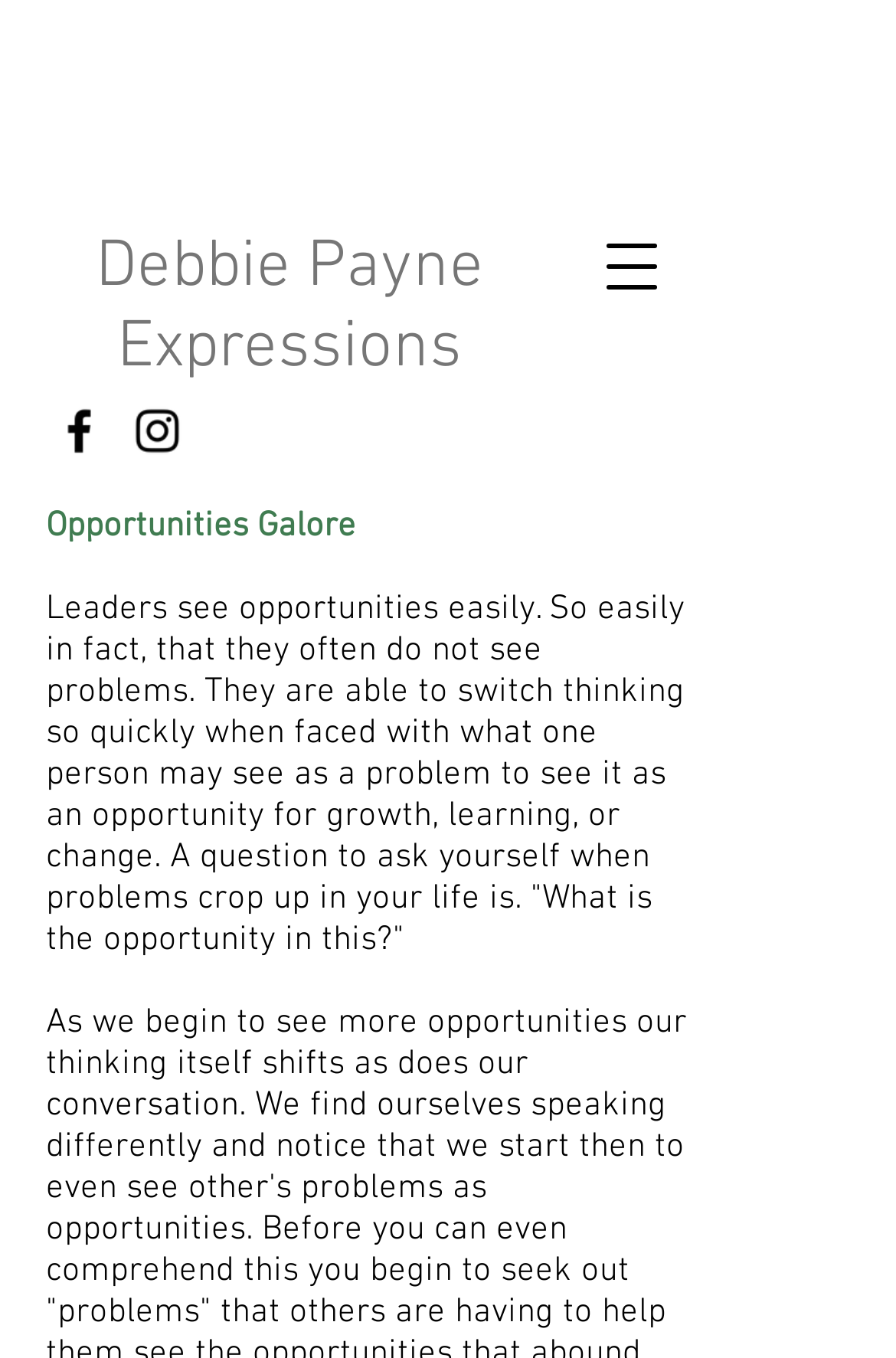What is the main topic of the webpage?
Please answer the question with as much detail as possible using the screenshot.

The webpage has a static text that says 'Opportunities Galore' and another text that talks about leaders seeing opportunities easily. This suggests that the main topic of the webpage is related to opportunities and leadership.